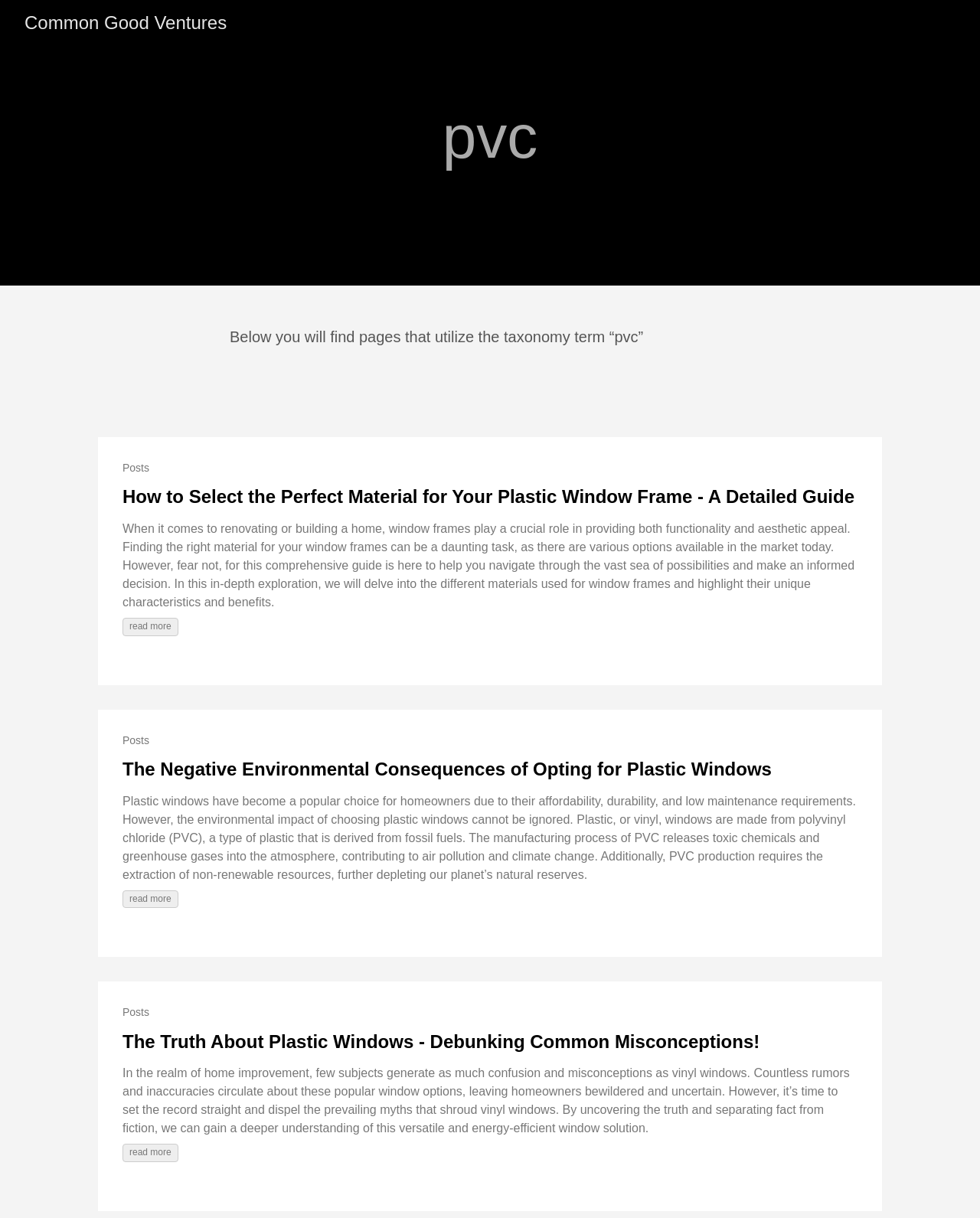What is the environmental impact of PVC mentioned in the second article?
Refer to the image and give a detailed answer to the question.

The second article discusses the negative environmental consequences of opting for plastic windows, which are made from PVC. According to the article, the manufacturing process of PVC releases toxic chemicals and greenhouse gases into the atmosphere, contributing to air pollution and climate change.